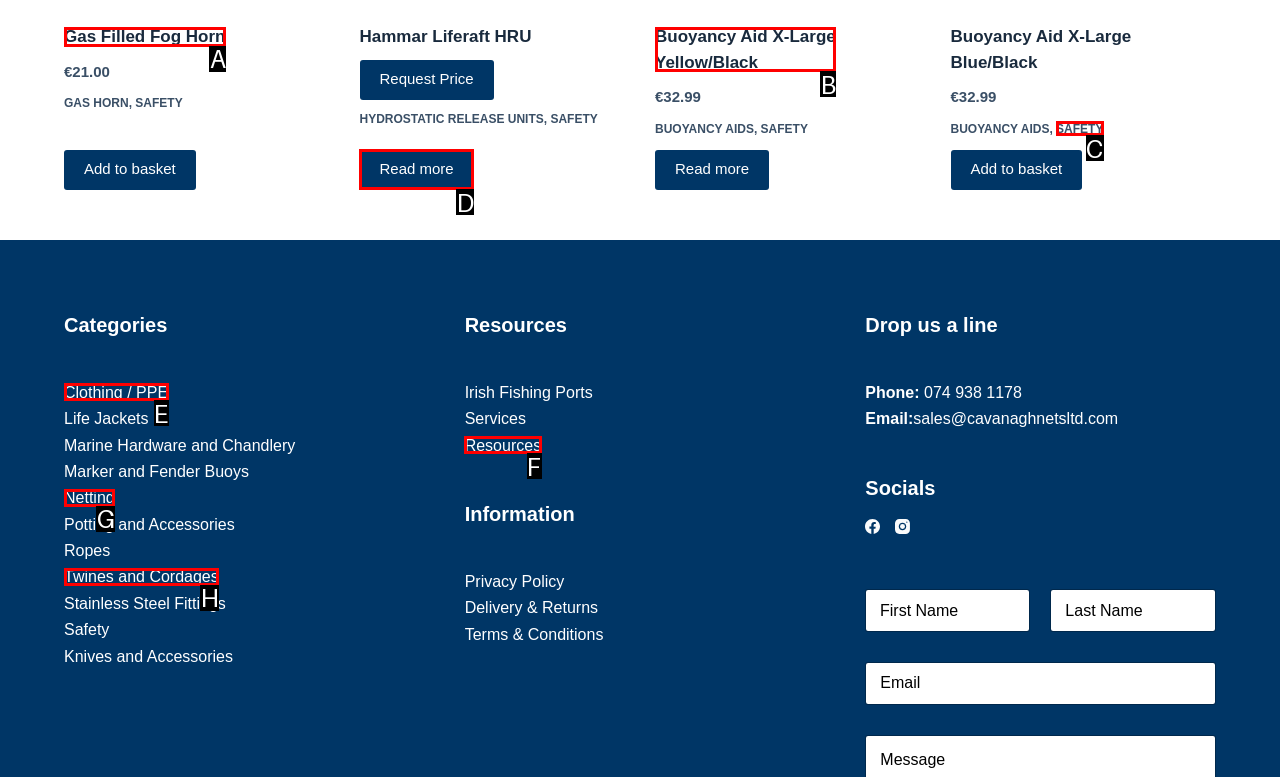Which UI element should you click on to achieve the following task: Read more about 'Hammar Liferaft HRU'? Provide the letter of the correct option.

D